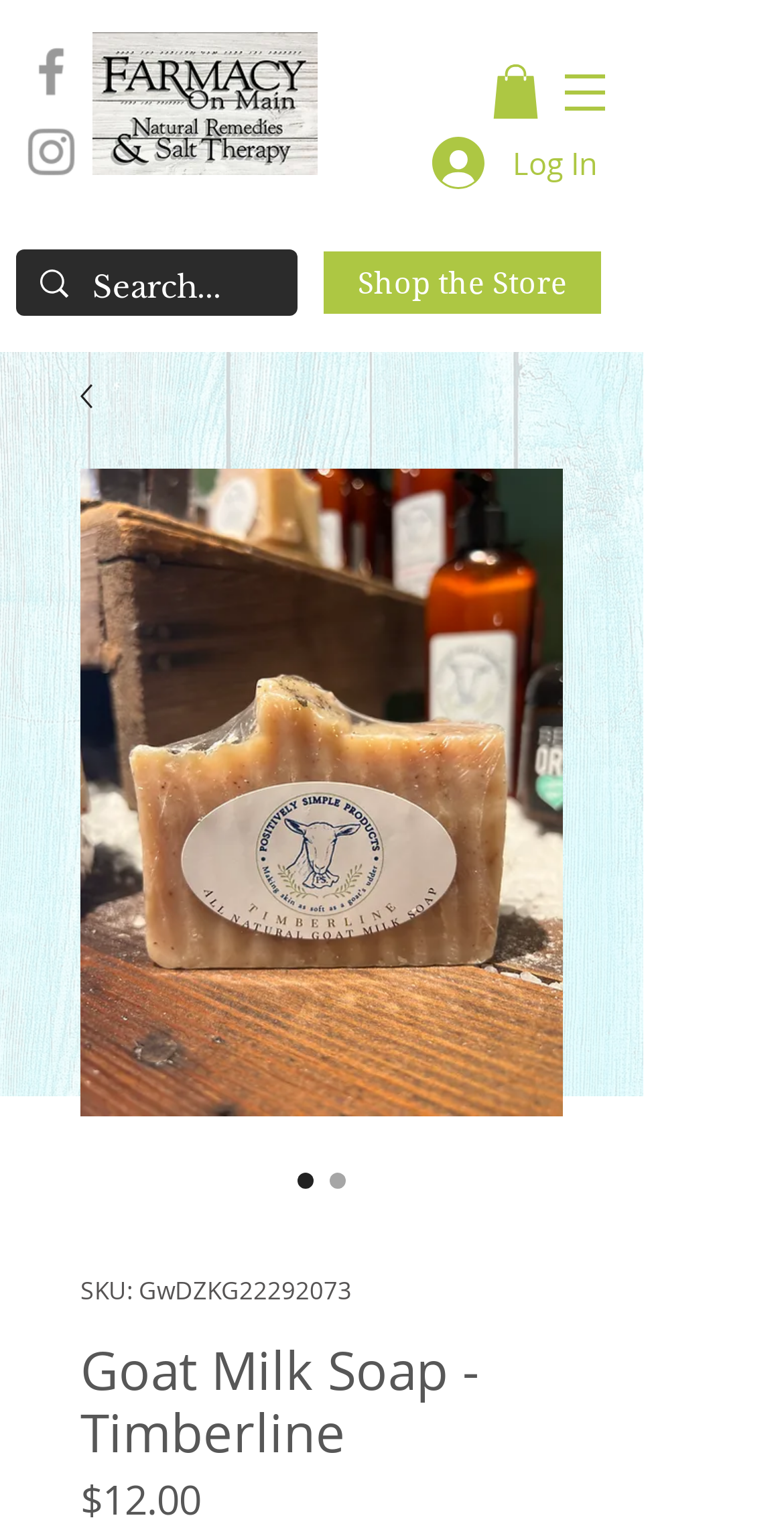Create a detailed narrative describing the layout and content of the webpage.

This webpage appears to be a product page for a goat milk soap product called "Timberline" from a brand called Farmacy. 

At the top left corner, there is a social bar with two icons, a grey Facebook icon and a grey Instagram icon, which are positioned side by side. 

Below the social bar, there is a large image of the Farmacy logo. 

To the right of the logo, there is a search bar with a magnifying glass icon and a placeholder text "Search...". 

On the top right corner, there is a navigation menu labeled "Site" with a dropdown button. 

Below the navigation menu, there are two buttons, "Log In" and "Shop the Store". The "Shop the Store" button is a prominent call-to-action, spanning across most of the page width. 

The main content of the page is focused on the product, with a large image of the soap product, "Goat Milk Soap - Timberline", taking up most of the page width. 

Above the product image, there are two radio buttons, both labeled "Goat Milk Soap - Timberline", with one of them selected by default. 

Below the product image, there is a static text displaying the product's SKU number. 

Finally, there is a heading that reads "Goat Milk Soap - Timberline", which is likely the product title.